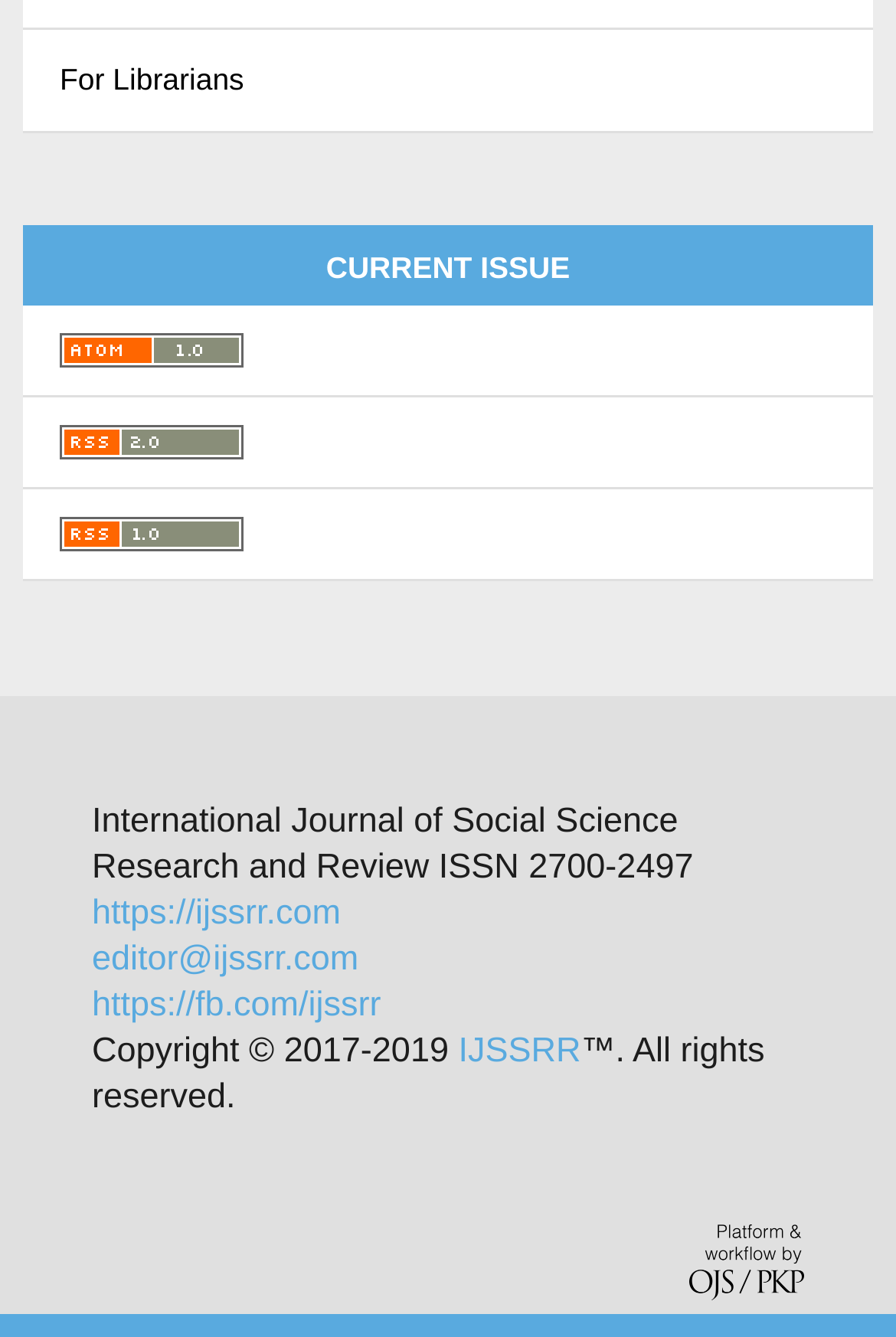Please reply to the following question with a single word or a short phrase:
How many RSS logos are present on the webpage?

3